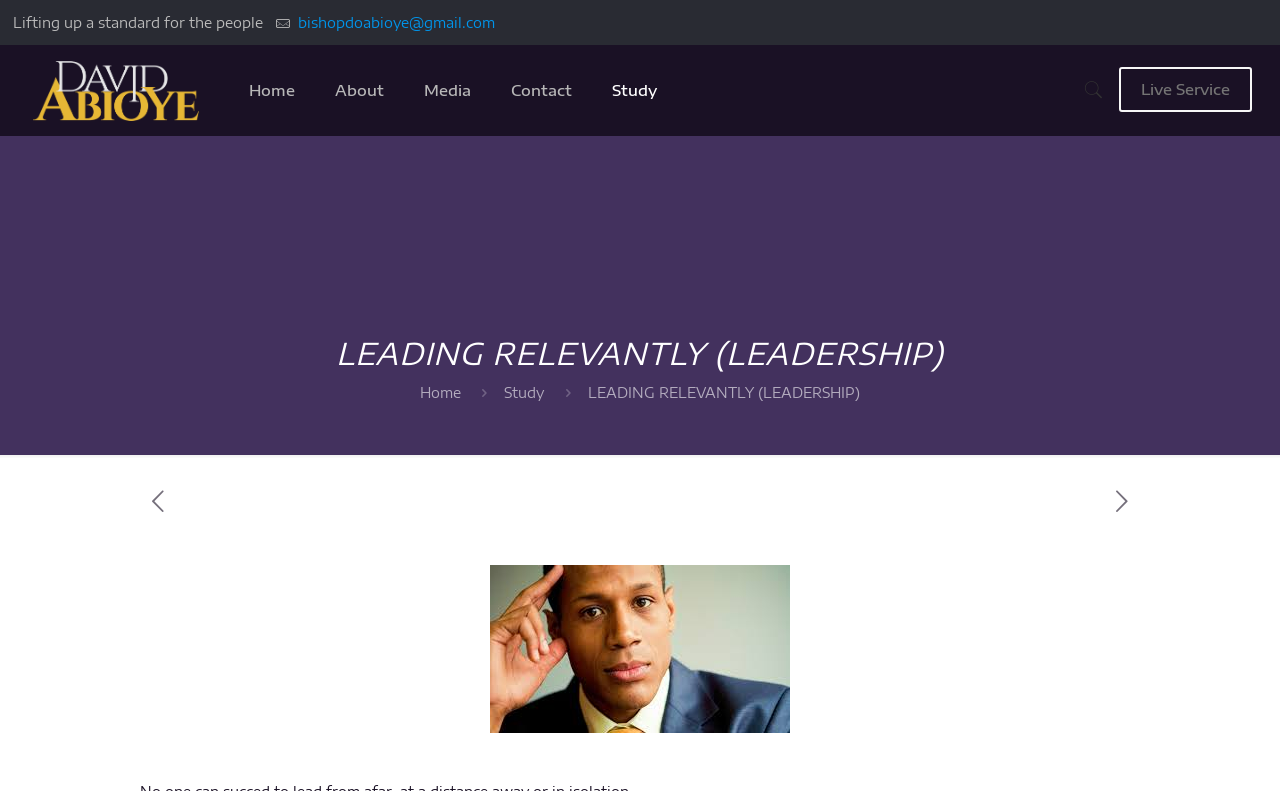Please predict the bounding box coordinates of the element's region where a click is necessary to complete the following instruction: "Check the latest news". The coordinates should be represented by four float numbers between 0 and 1, i.e., [left, top, right, bottom].

None